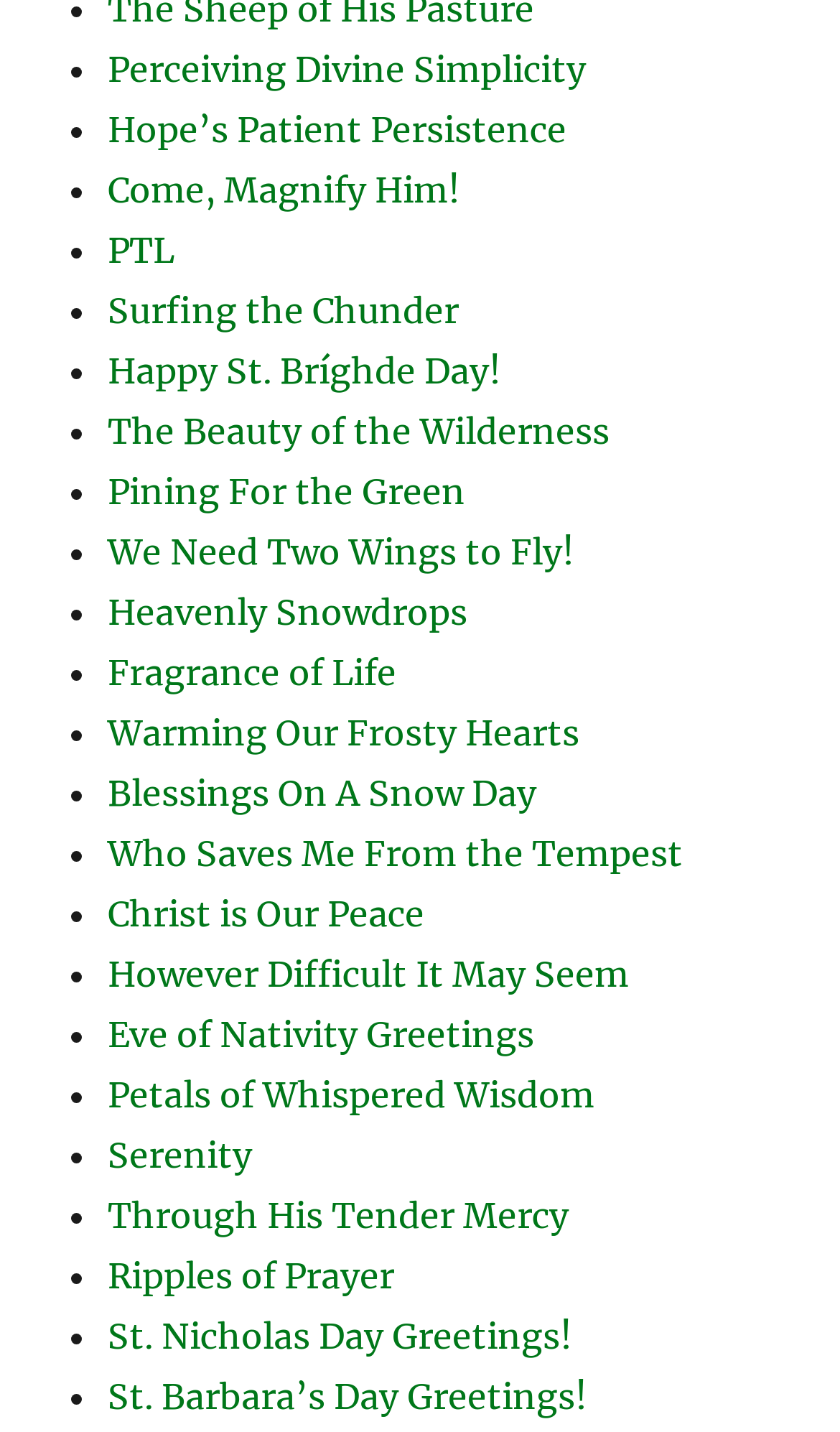Please identify the bounding box coordinates of the element I should click to complete this instruction: 'Explore 'PTL''. The coordinates should be given as four float numbers between 0 and 1, like this: [left, top, right, bottom].

[0.128, 0.159, 0.208, 0.189]